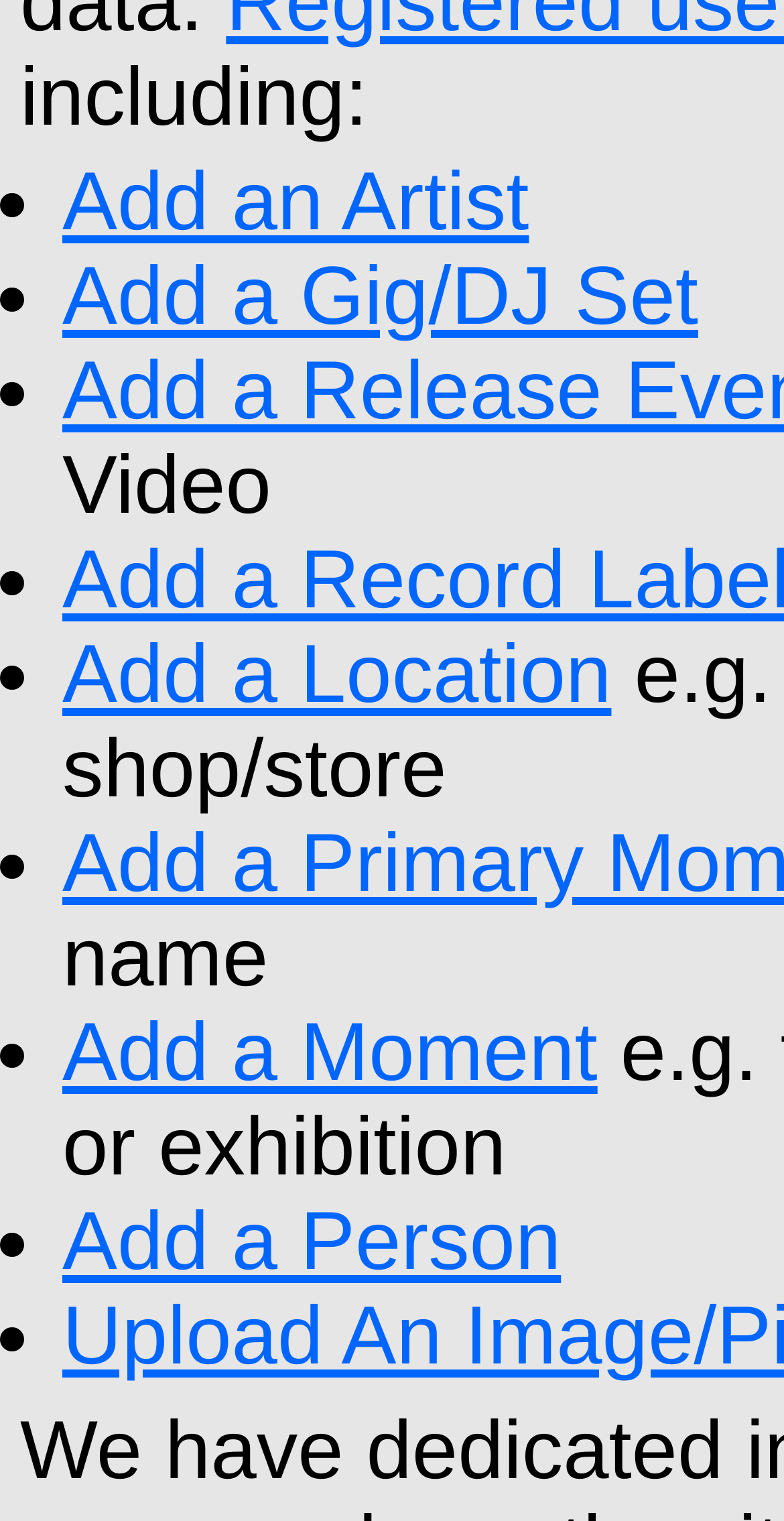Using the provided element description: "Add a Person", identify the bounding box coordinates. The coordinates should be four floats between 0 and 1 in the order [left, top, right, bottom].

[0.079, 0.785, 0.716, 0.846]